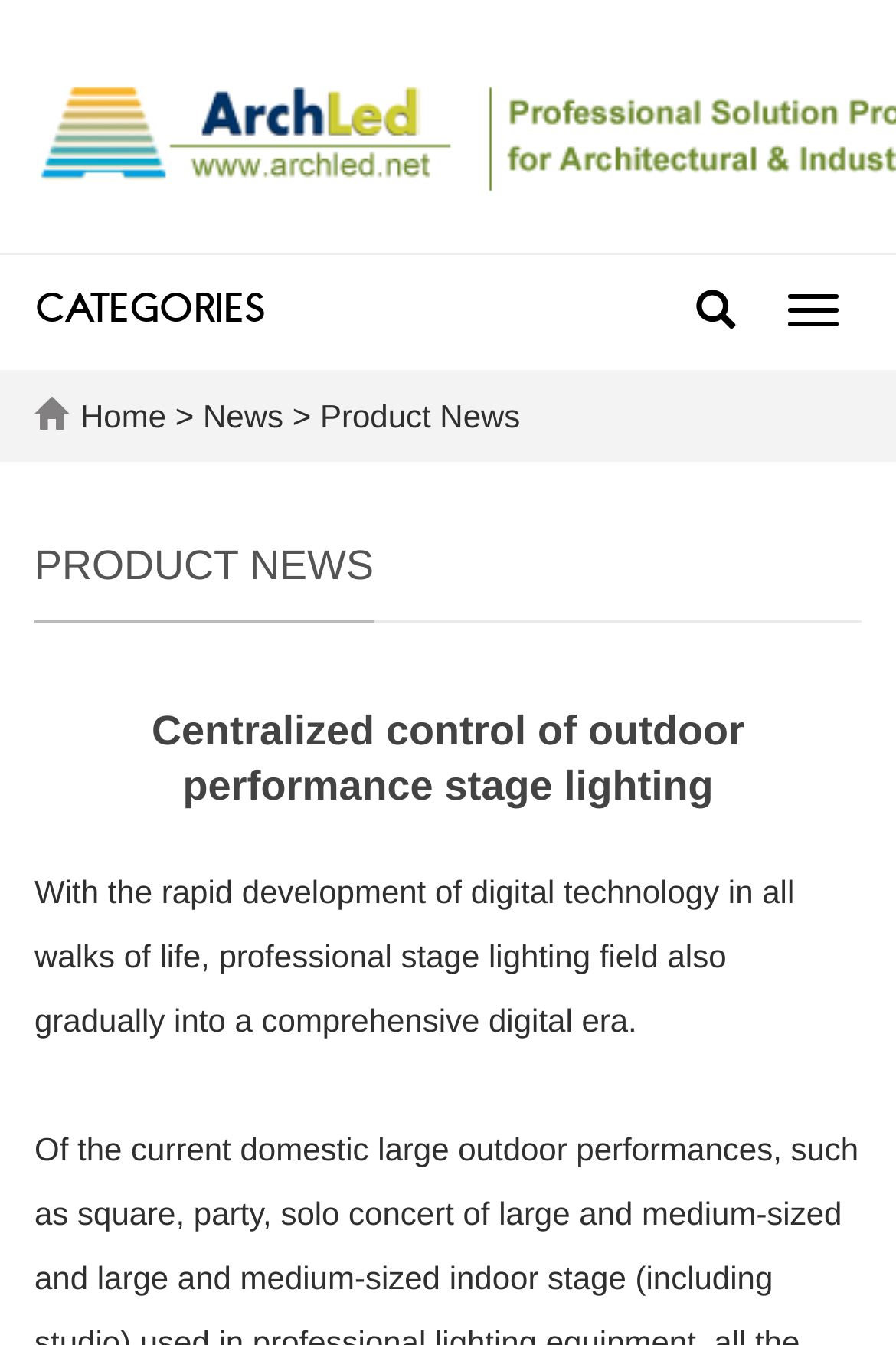Find the main header of the webpage and produce its text content.

Centralized control of outdoor performance stage lighting